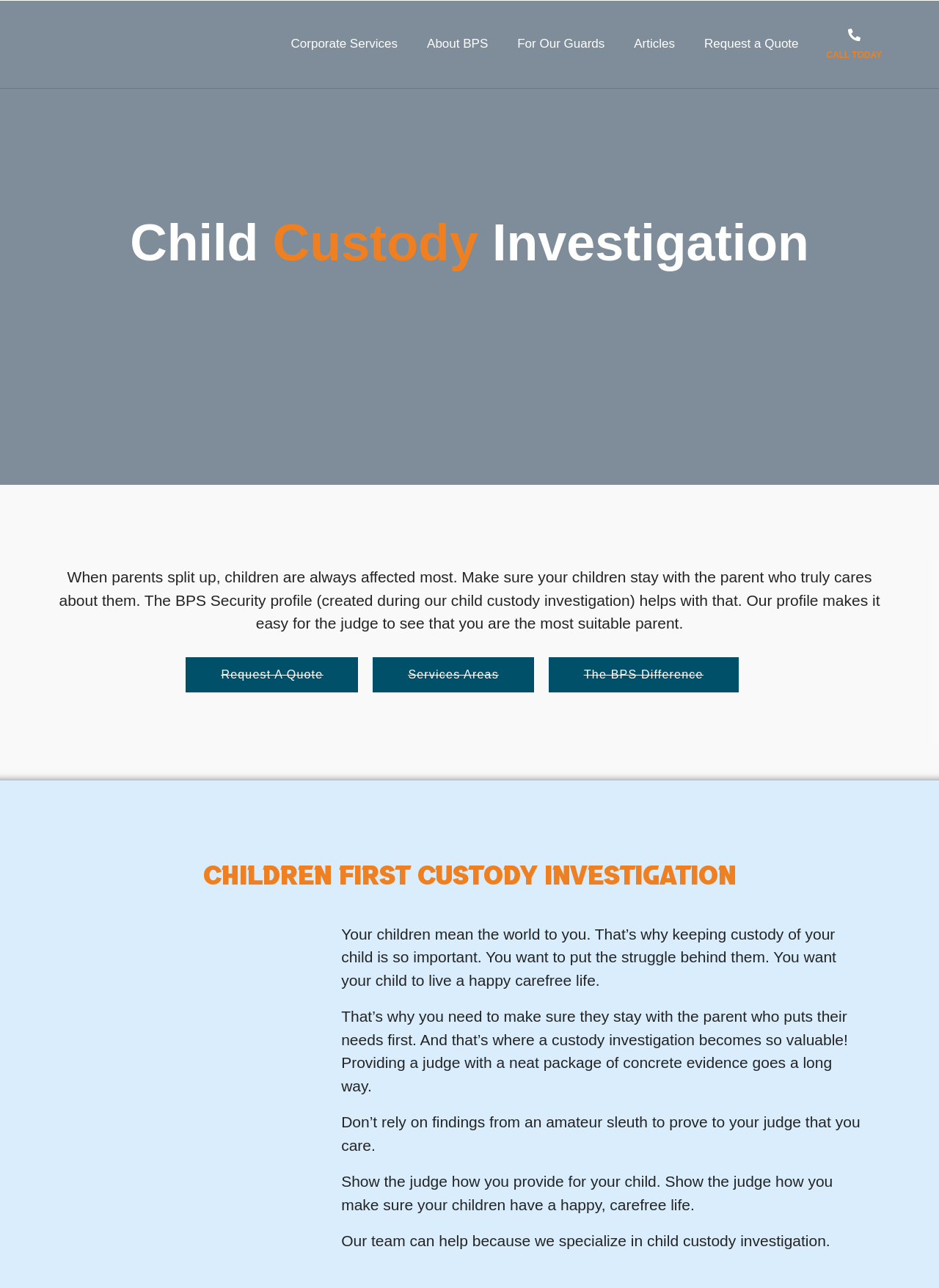Find the primary header on the webpage and provide its text.

Child Custody Investigation